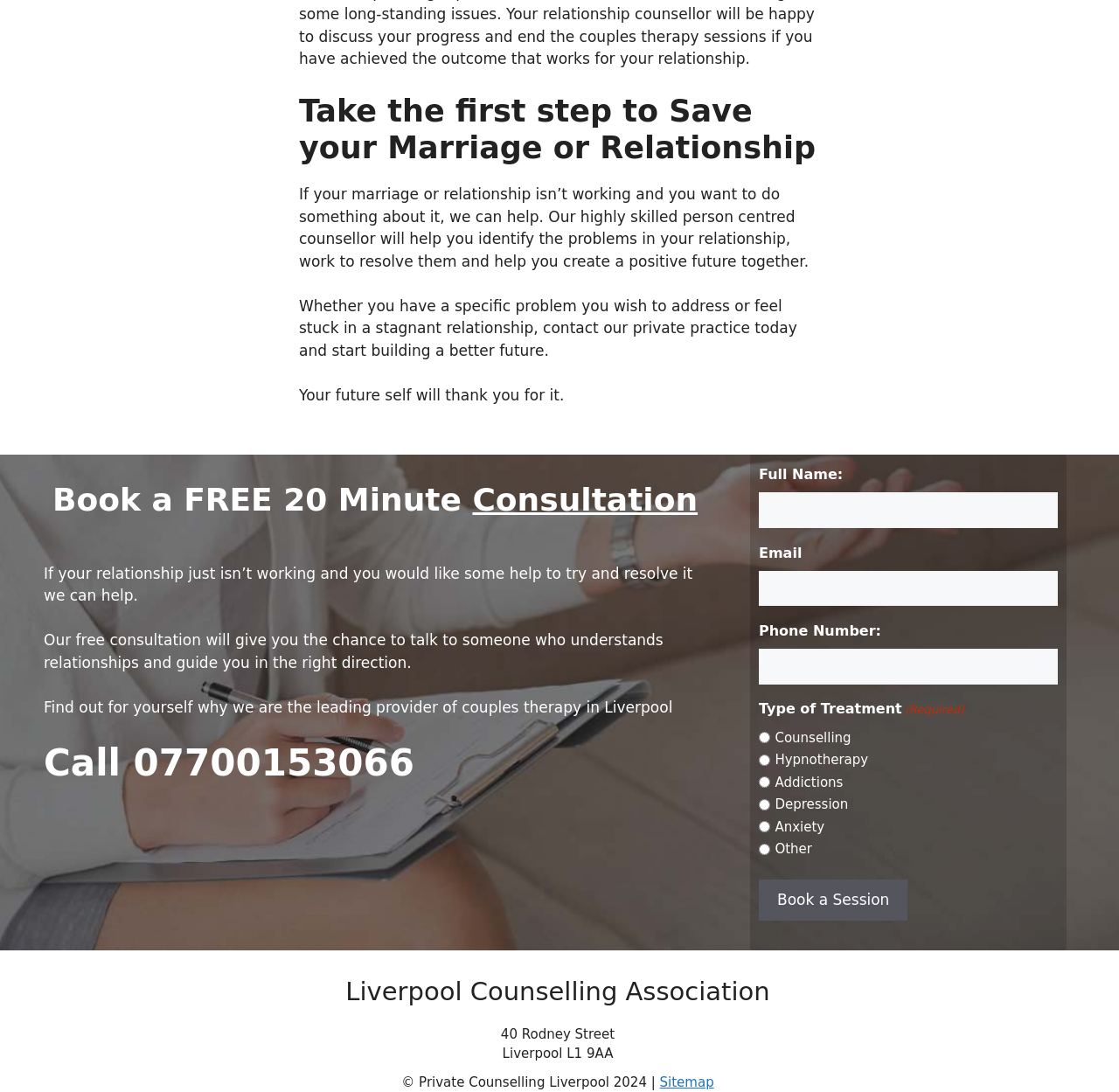Provide the bounding box coordinates for the UI element that is described by this text: "value="Book a Session"". The coordinates should be in the form of four float numbers between 0 and 1: [left, top, right, bottom].

[0.678, 0.805, 0.811, 0.843]